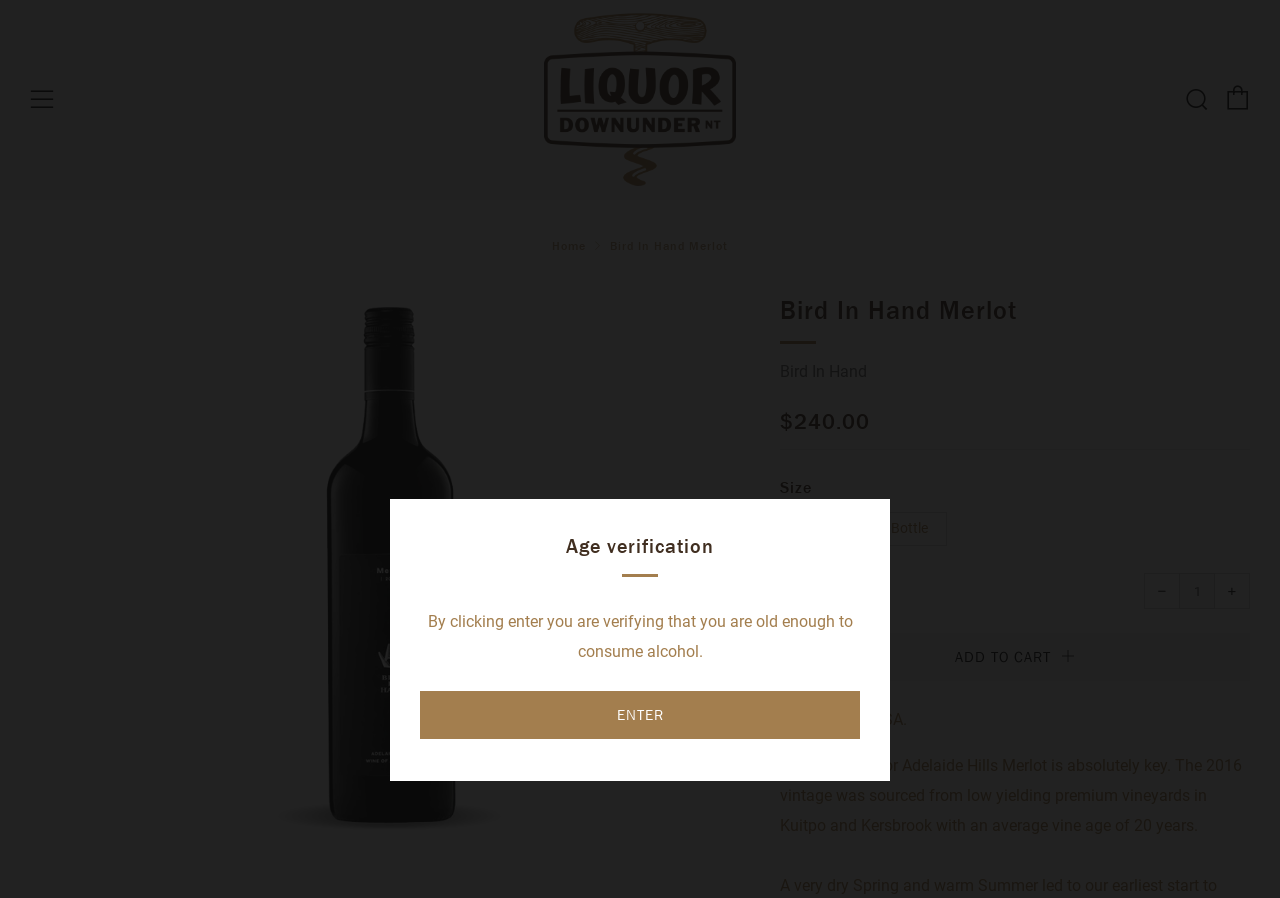Please provide a short answer using a single word or phrase for the question:
What is the regular price of the wine?

$240.00